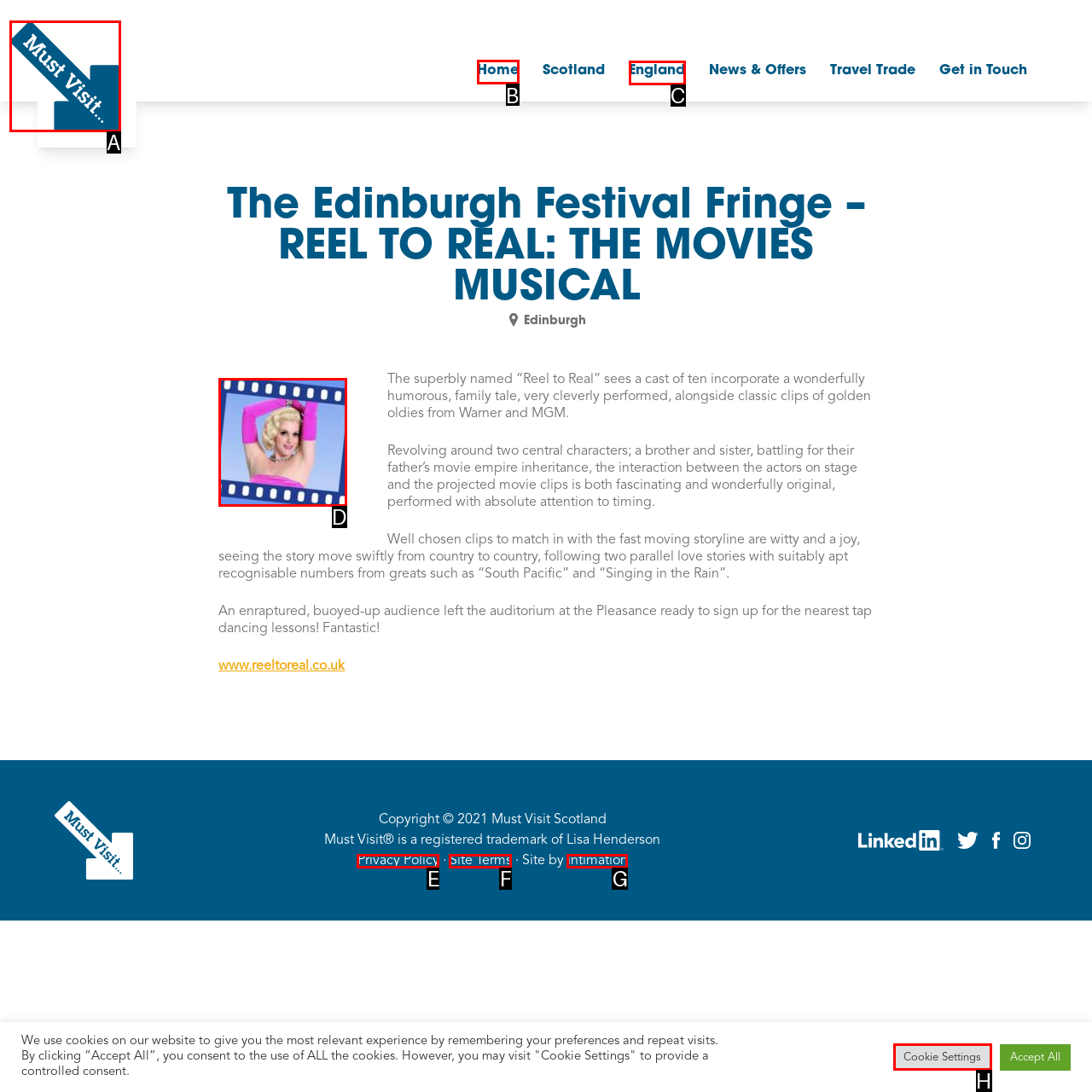Identify the correct UI element to click to follow this instruction: Follow us on WeChat
Respond with the letter of the appropriate choice from the displayed options.

None